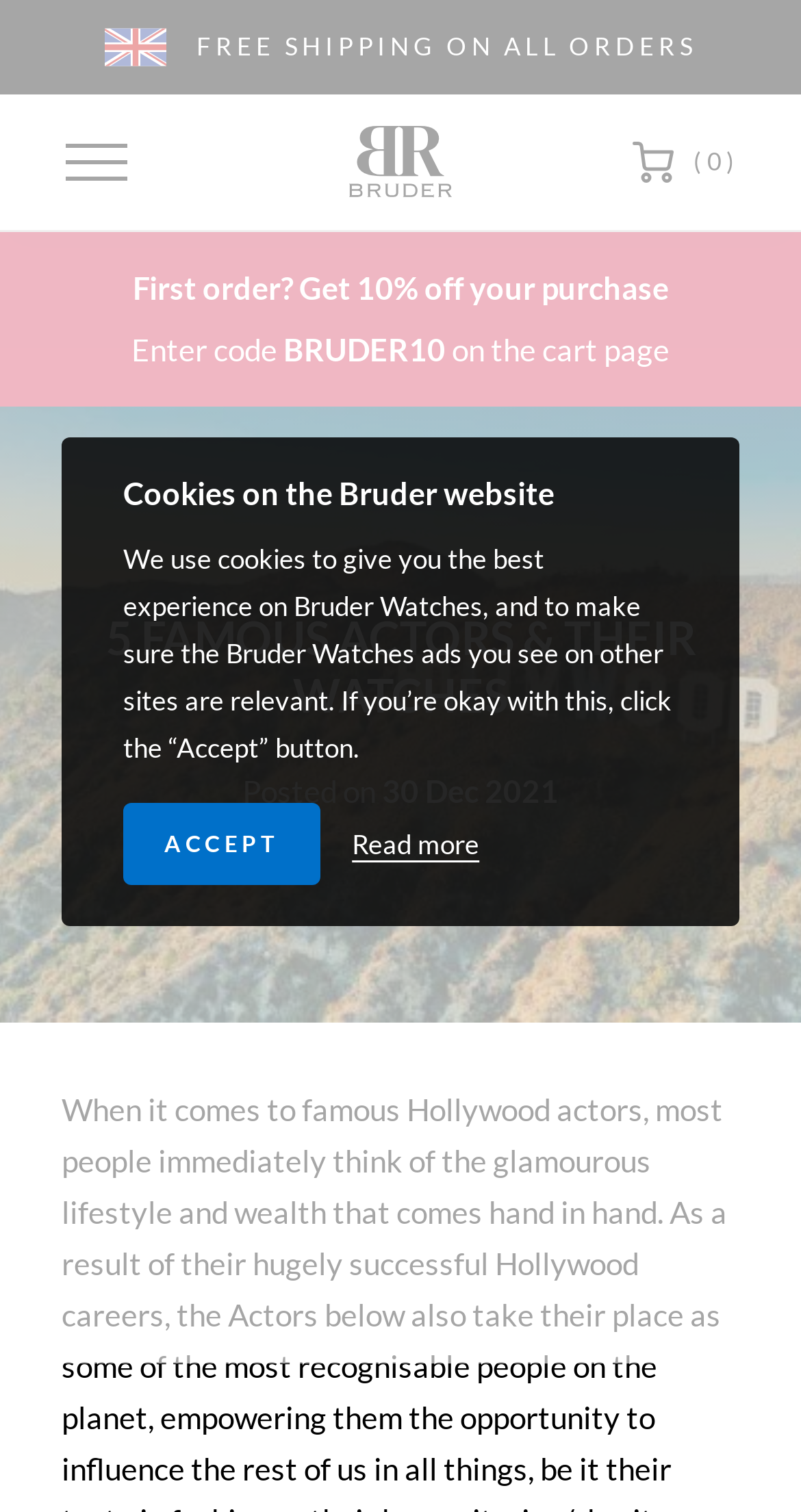What is the free shipping policy? Look at the image and give a one-word or short phrase answer.

On all orders